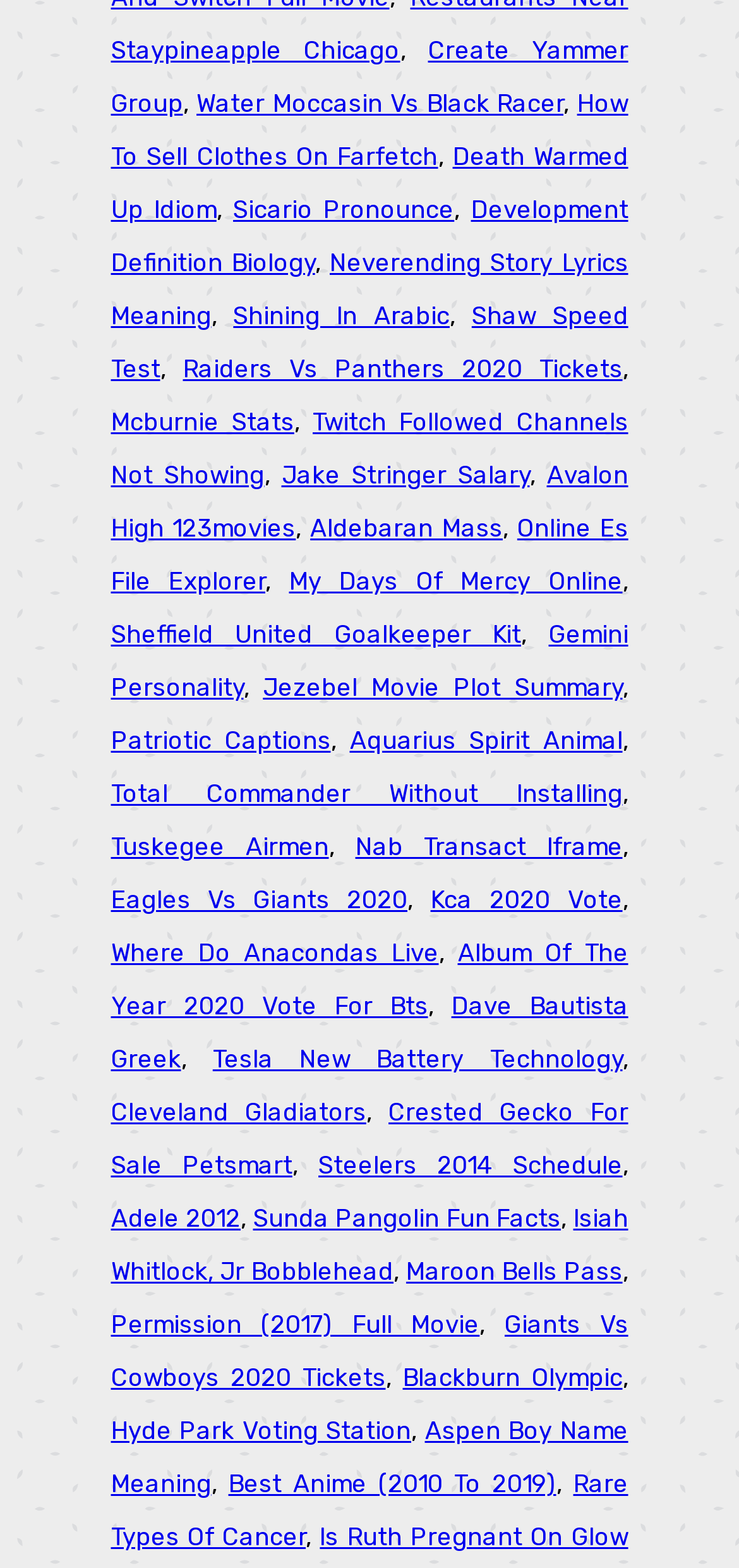Locate the bounding box coordinates of the clickable region to complete the following instruction: "Learn about 'Death Warmed Up Idiom'."

[0.15, 0.091, 0.85, 0.143]